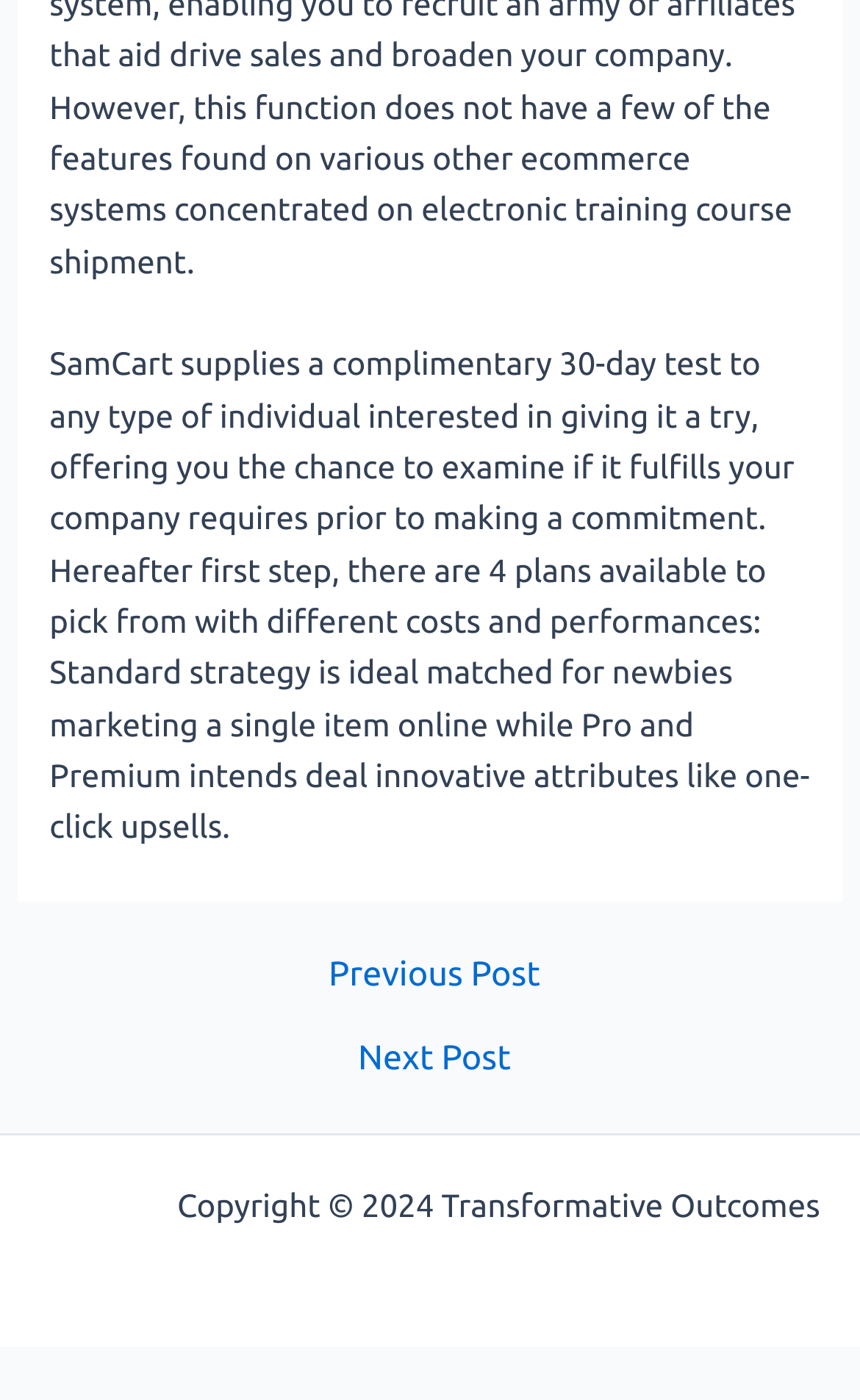What is the first step in trying SamCart?
Using the image as a reference, answer with just one word or a short phrase.

30-day test